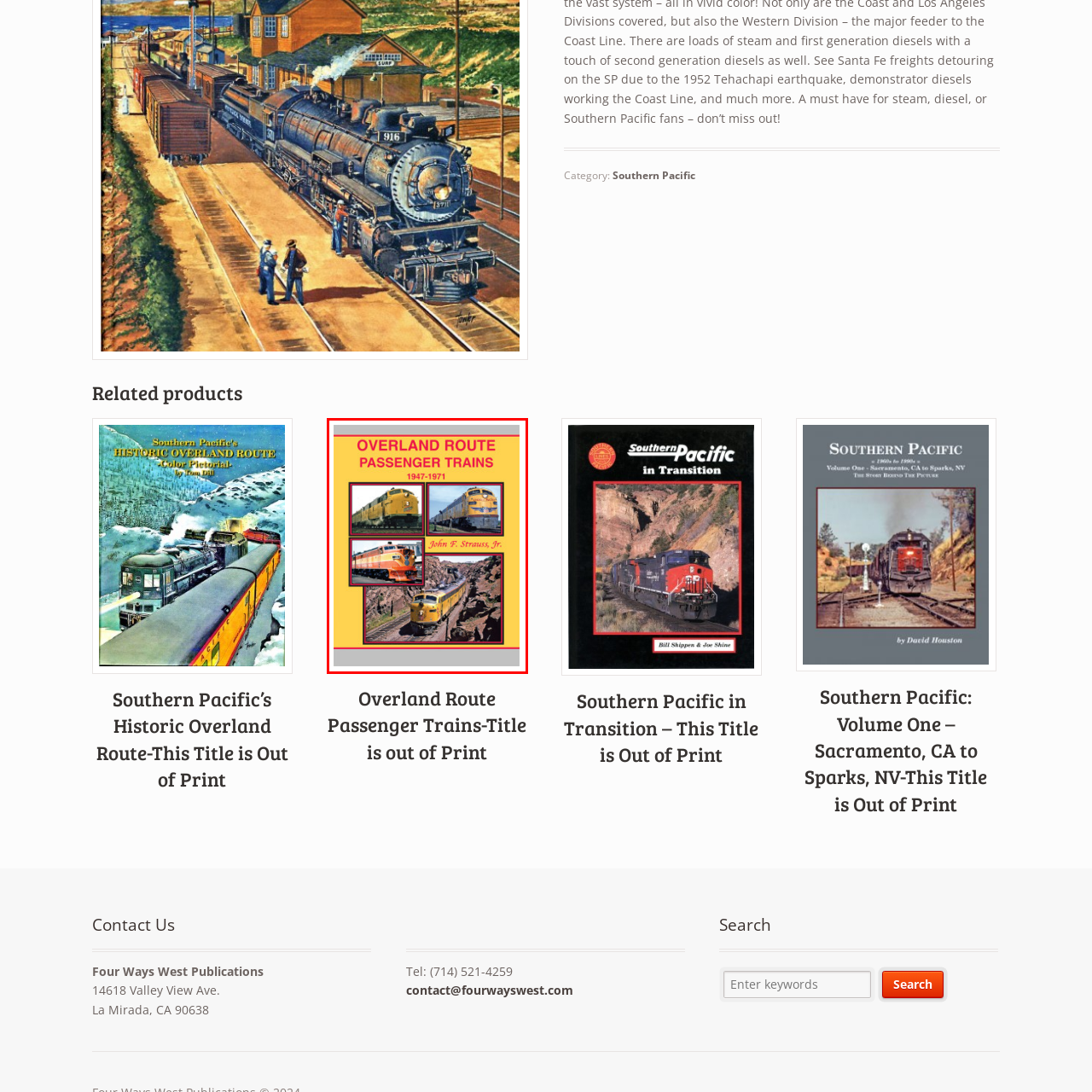Thoroughly describe the contents of the image enclosed in the red rectangle.

The image features the cover of the book titled "Overland Route Passenger Trains 1947-1971" by John F. Strauss, Jr. The cover showcases a vibrant yellow background with four images of vintage passenger trains prominently displayed in a collage format. Each train is depicted in its classic, striking colors, highlighting the distinctive designs from the mid-20th century. The title is boldly printed at the top in red letters, drawing attention to the historical significance of the content. This work likely explores the history and operation of passenger trains along the Overland Route during the specified years.